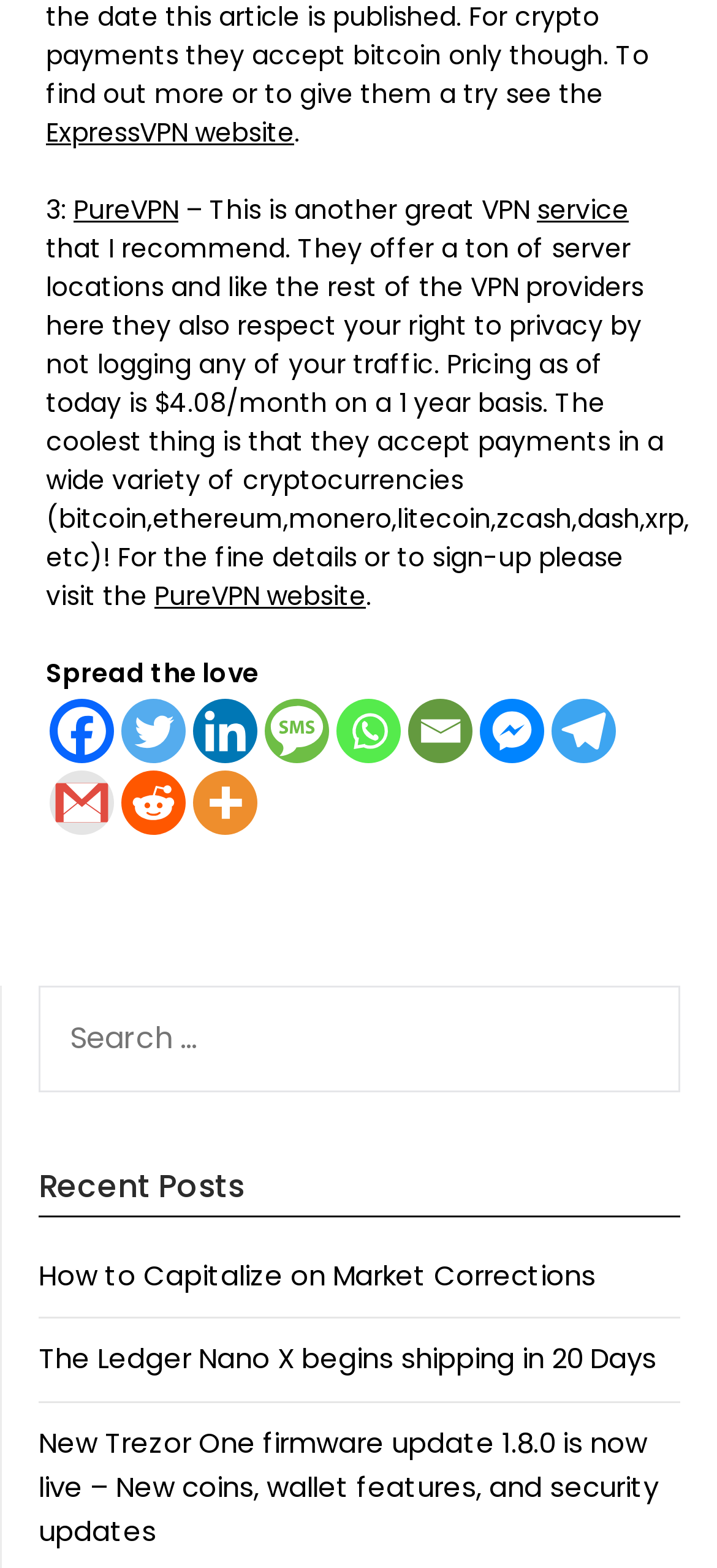What is the purpose of the search box? Refer to the image and provide a one-word or short phrase answer.

Search for posts